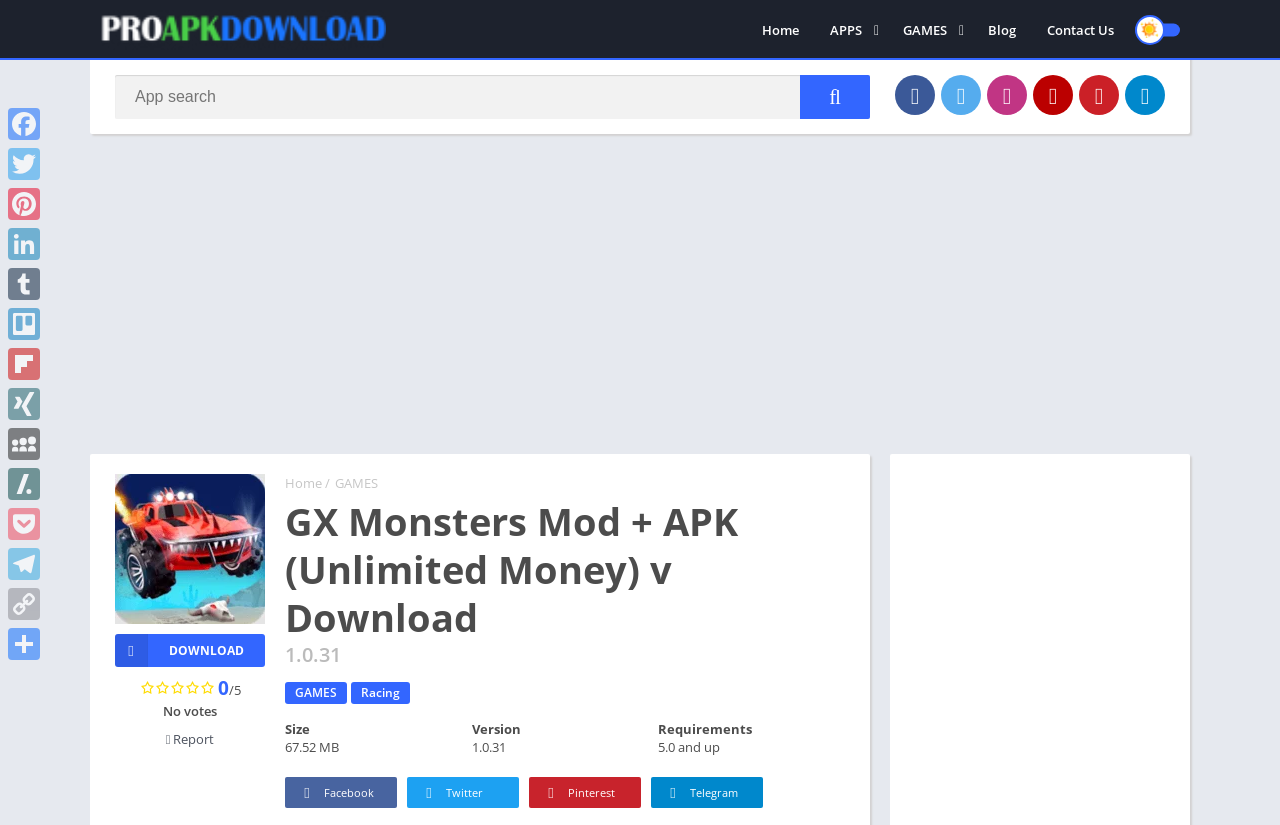Provide the bounding box coordinates of the HTML element this sentence describes: "Copy Link". The bounding box coordinates consist of four float numbers between 0 and 1, i.e., [left, top, right, bottom].

[0.003, 0.708, 0.034, 0.756]